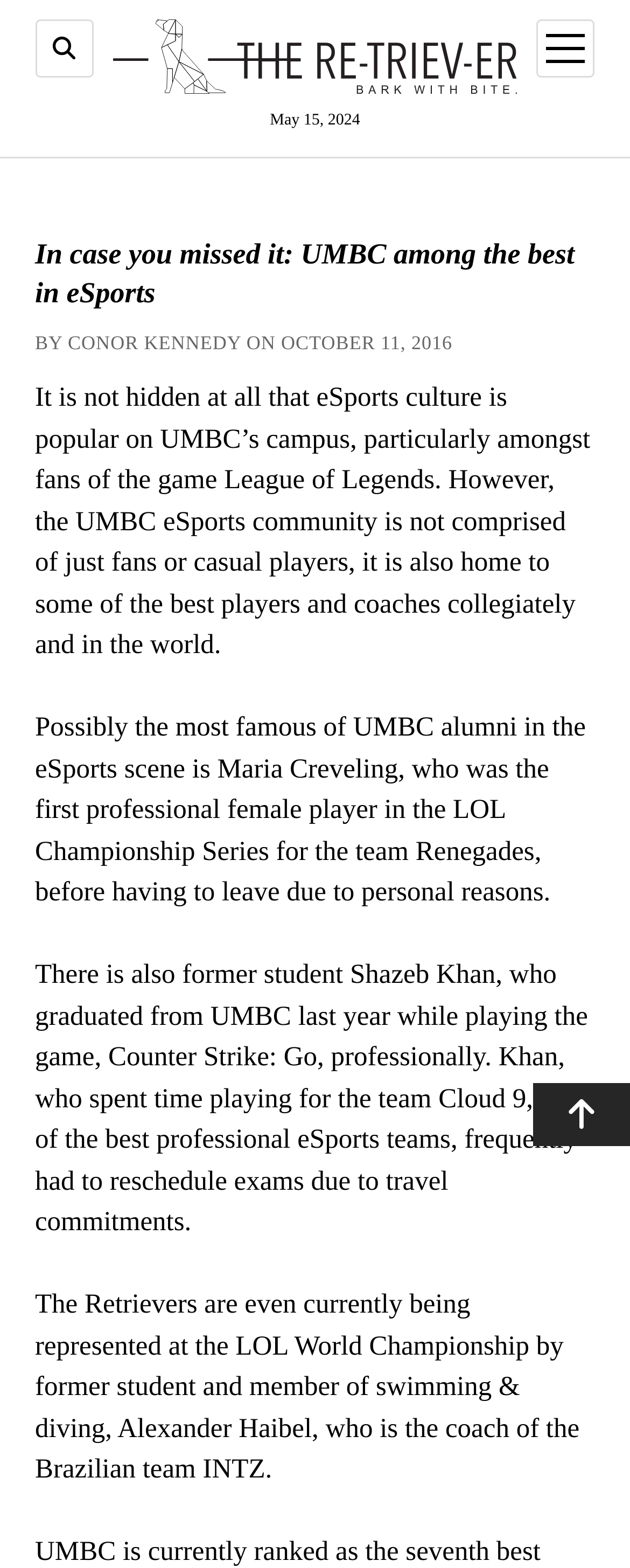What is the name of the game played by Shazeb Khan?
Please respond to the question thoroughly and include all relevant details.

I found the name of the game played by Shazeb Khan by reading the text 'former student Shazeb Khan, who graduated from UMBC last year while playing the game, Counter Strike: Go, professionally'.